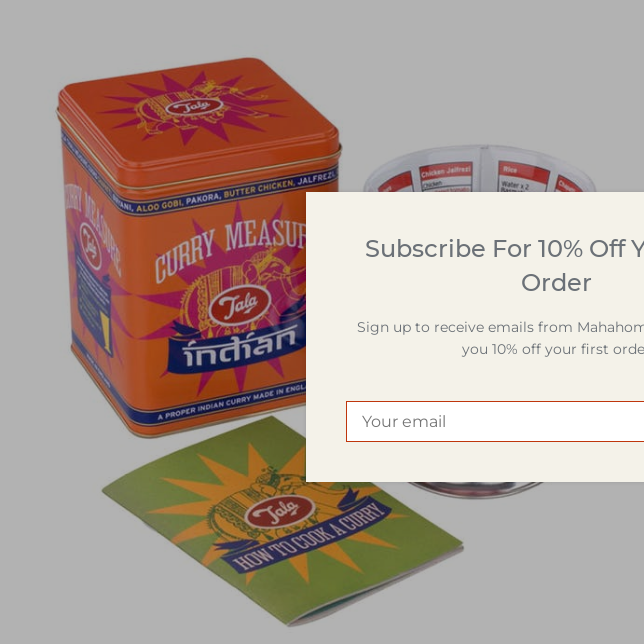Explain what the image portrays in a detailed manner.

The image showcases the "Tala Thali Curry Measure," elegantly designed with a vibrant orange tin featuring decorative culinary graphics that reference various Indian dishes such as pakora, butter chicken, and jalfrezi. The sturdy tin container not only serves as a measuring tool but also adds a touch of cultural flair to your kitchen. It is accompanied by a circular measuring cup that details specific ingredients for recipes, enhancing your cooking experience. A pamphlet titled "How to Cook a Curry" lies beside it, inviting users to explore authentic Indian cuisine further. This delightful set reflects Tala's commitment to quality and tradition in cooking, making it ideal for anyone looking to master the art of Indian meals.